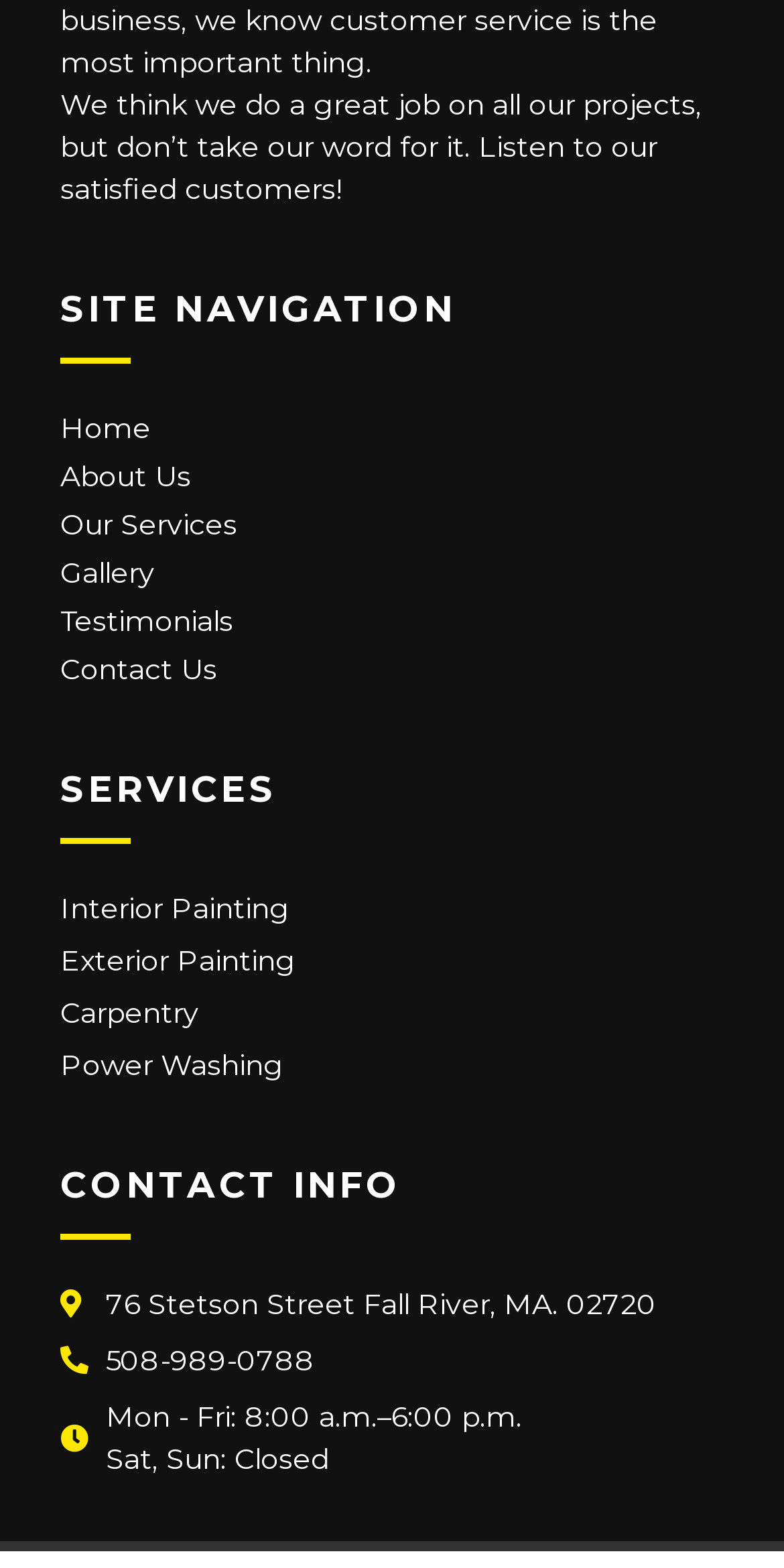What services does the company offer?
Relying on the image, give a concise answer in one word or a brief phrase.

Interior Painting, Exterior Painting, Carpentry, Power Washing